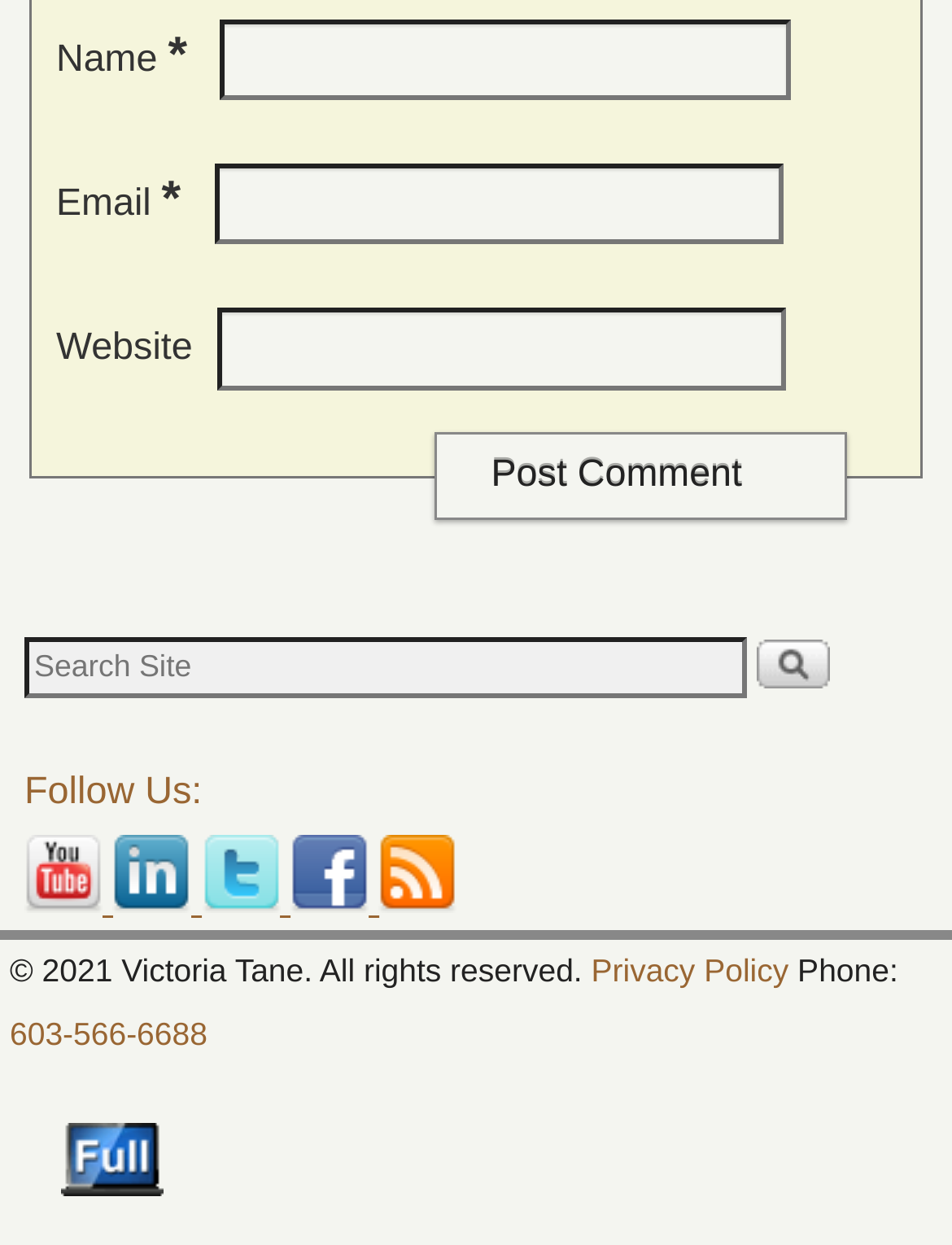Please determine the bounding box coordinates for the element that should be clicked to follow these instructions: "Follow us on Facebook".

[0.026, 0.671, 0.108, 0.734]